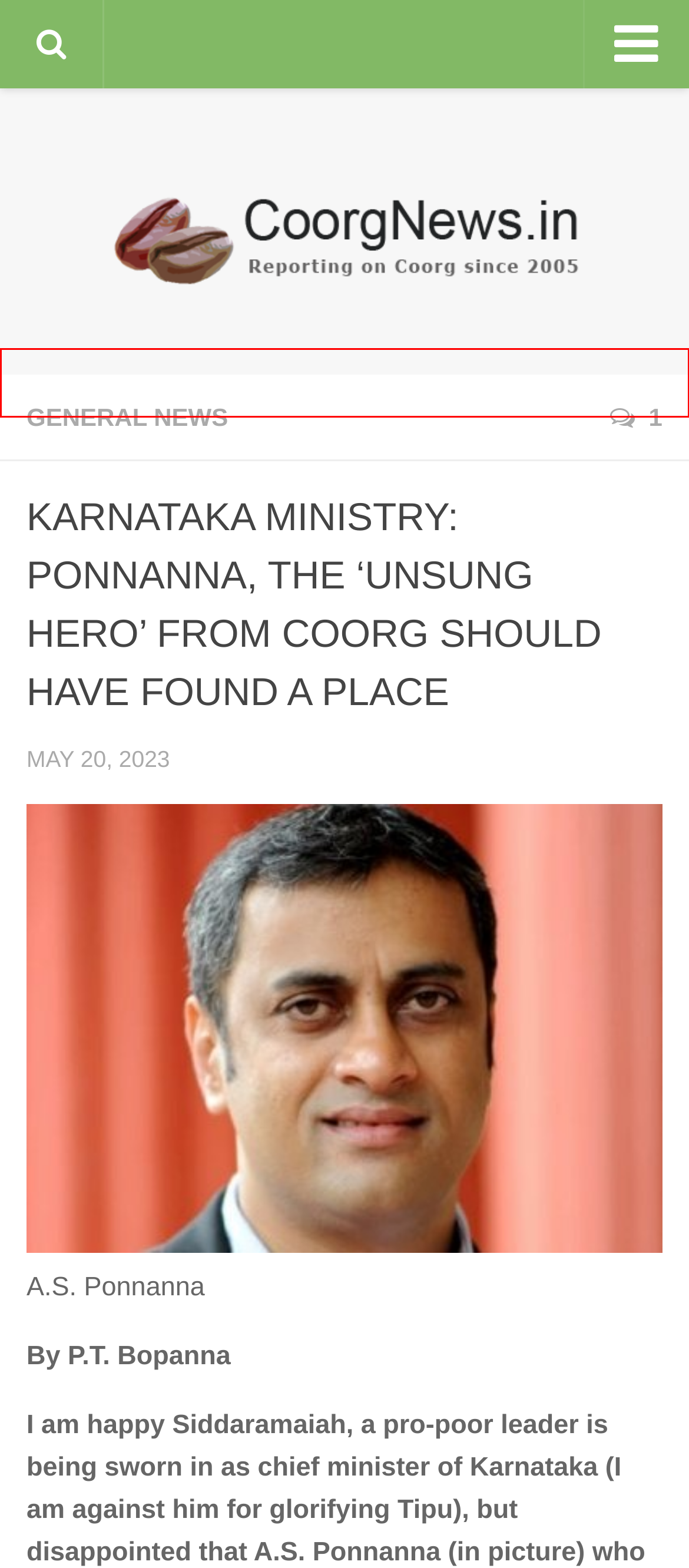You have a screenshot of a webpage with a red rectangle bounding box around a UI element. Choose the best description that matches the new page after clicking the element within the bounding box. The candidate descriptions are:
A. Sports Archives - Coorg News
B. Environment Archives - Coorg News
C. Features/Newsmakers Archives - Coorg News
D. General News Archives - Coorg News
E. Coorg Weather - Coorg News
F. Coorg News - Reporting on Coorg since 2005
G. Plantation Archives - Coorg News
H. WHAT IS COFFEE 'OUT-TURN TEST'?

G